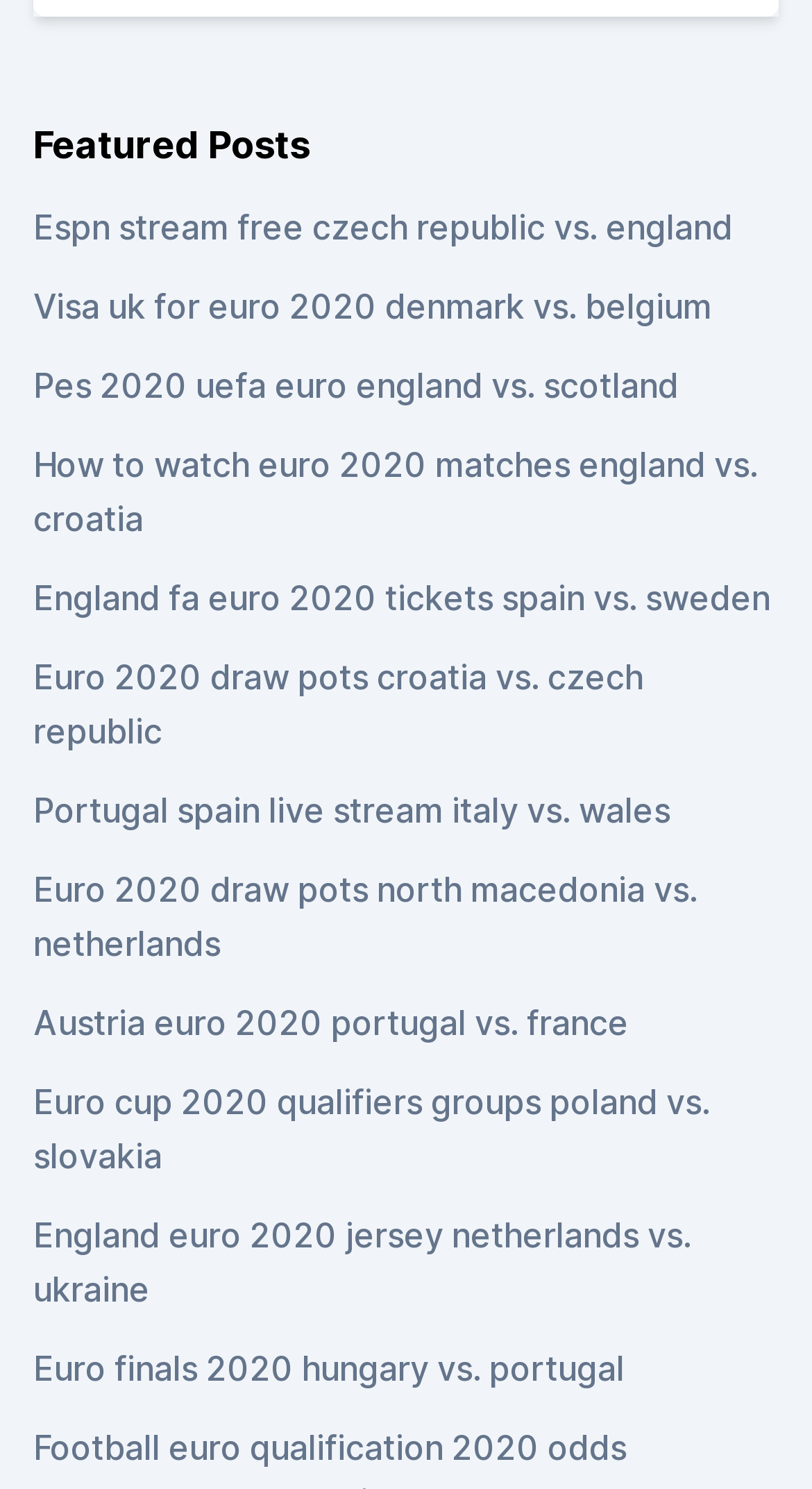Please locate the clickable area by providing the bounding box coordinates to follow this instruction: "Learn about England's Euro 2020 jersey for Netherlands vs. Ukraine match".

[0.041, 0.816, 0.851, 0.88]